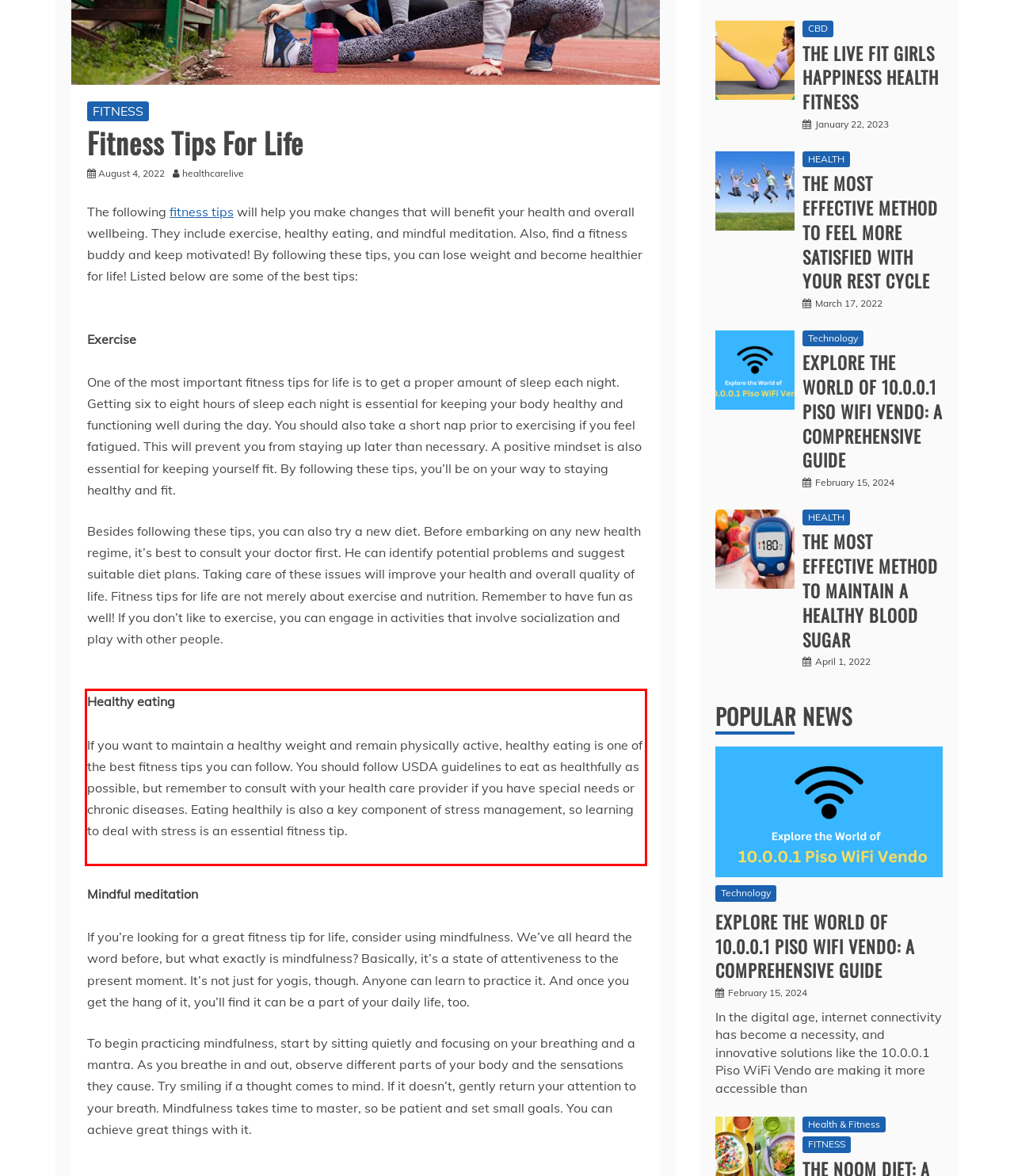Observe the screenshot of the webpage that includes a red rectangle bounding box. Conduct OCR on the content inside this red bounding box and generate the text.

Healthy eating If you want to maintain a healthy weight and remain physically active, healthy eating is one of the best fitness tips you can follow. You should follow USDA guidelines to eat as healthfully as possible, but remember to consult with your health care provider if you have special needs or chronic diseases. Eating healthily is also a key component of stress management, so learning to deal with stress is an essential fitness tip.